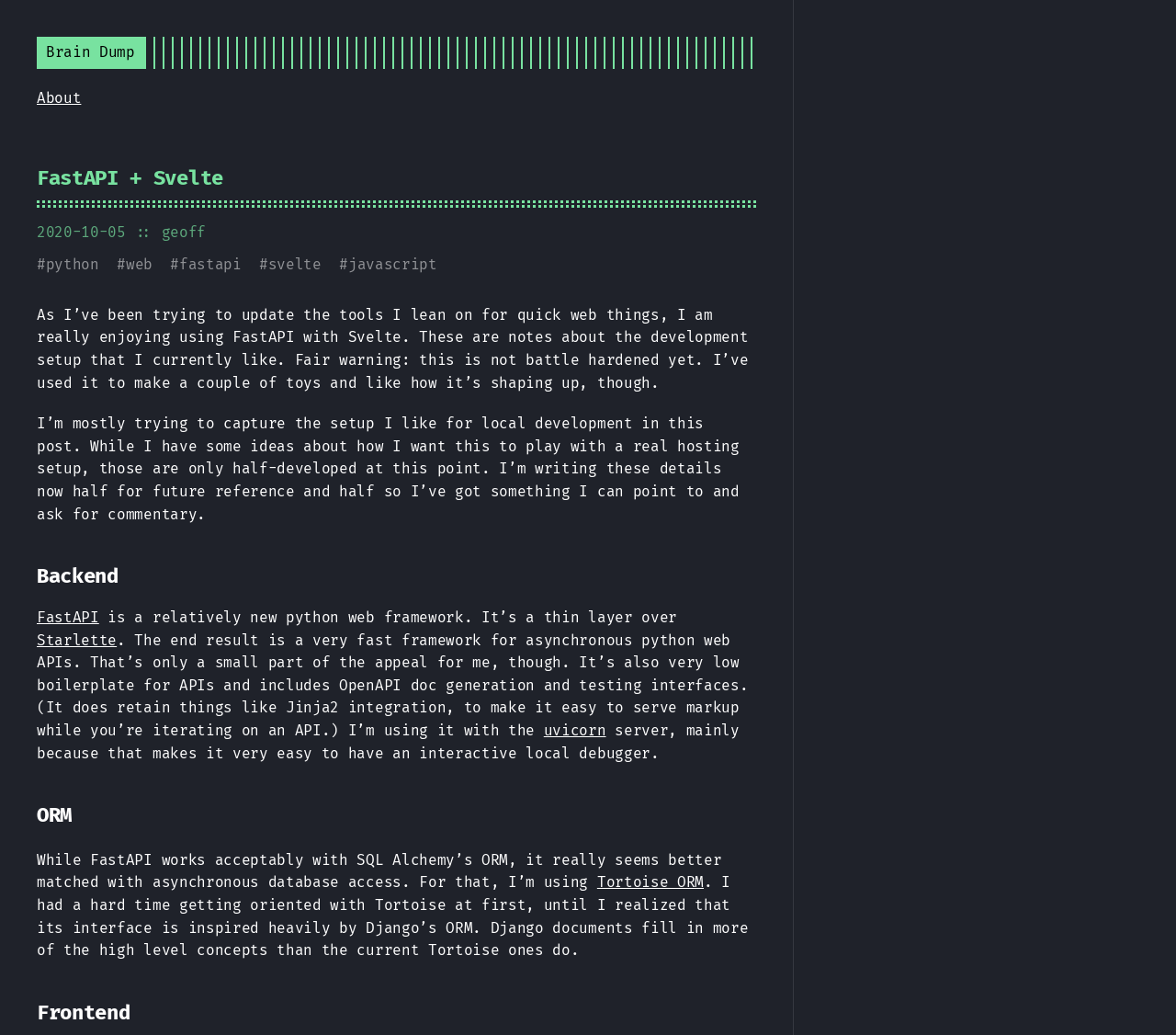Using the information in the image, give a comprehensive answer to the question: 
What is the frontend framework used?

The frontend framework used is mentioned in the text 'I am really enjoying using FastAPI with Svelte.' which indicates that the author is using Svelte as the frontend framework.